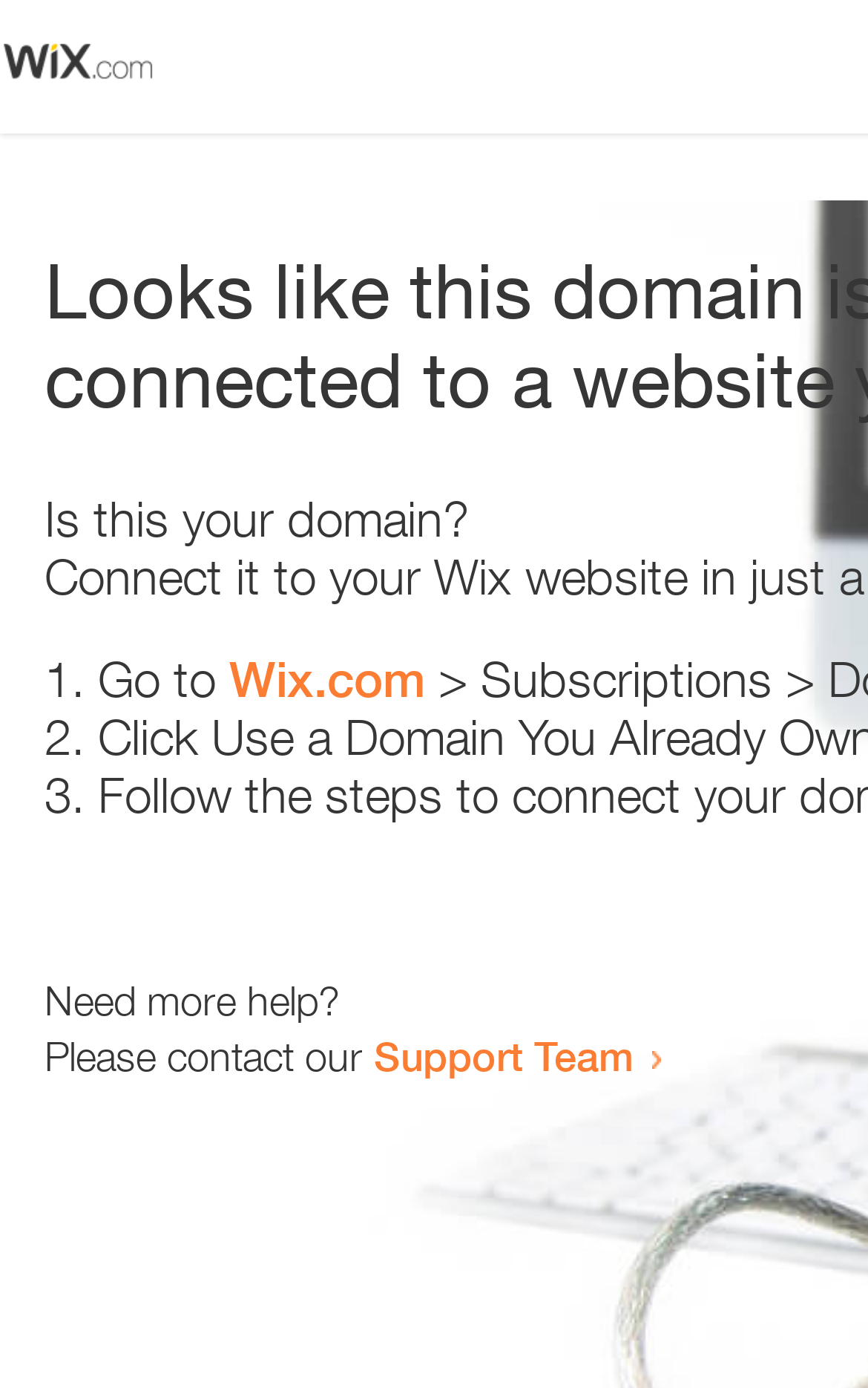Locate the bounding box of the UI element with the following description: "Support Team".

[0.431, 0.743, 0.731, 0.778]